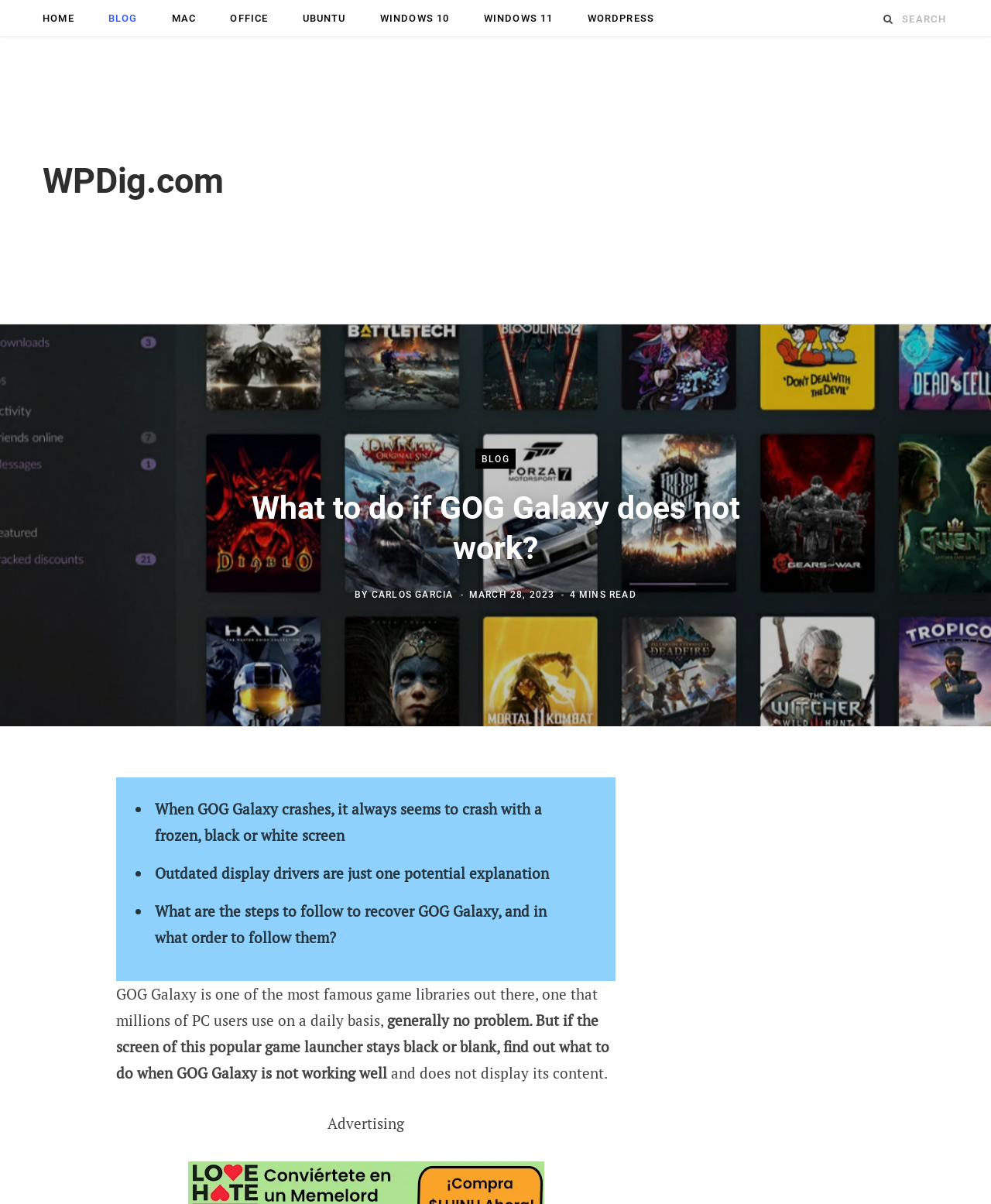Identify the bounding box coordinates of the section that should be clicked to achieve the task described: "Visit the author's page".

[0.375, 0.489, 0.457, 0.498]